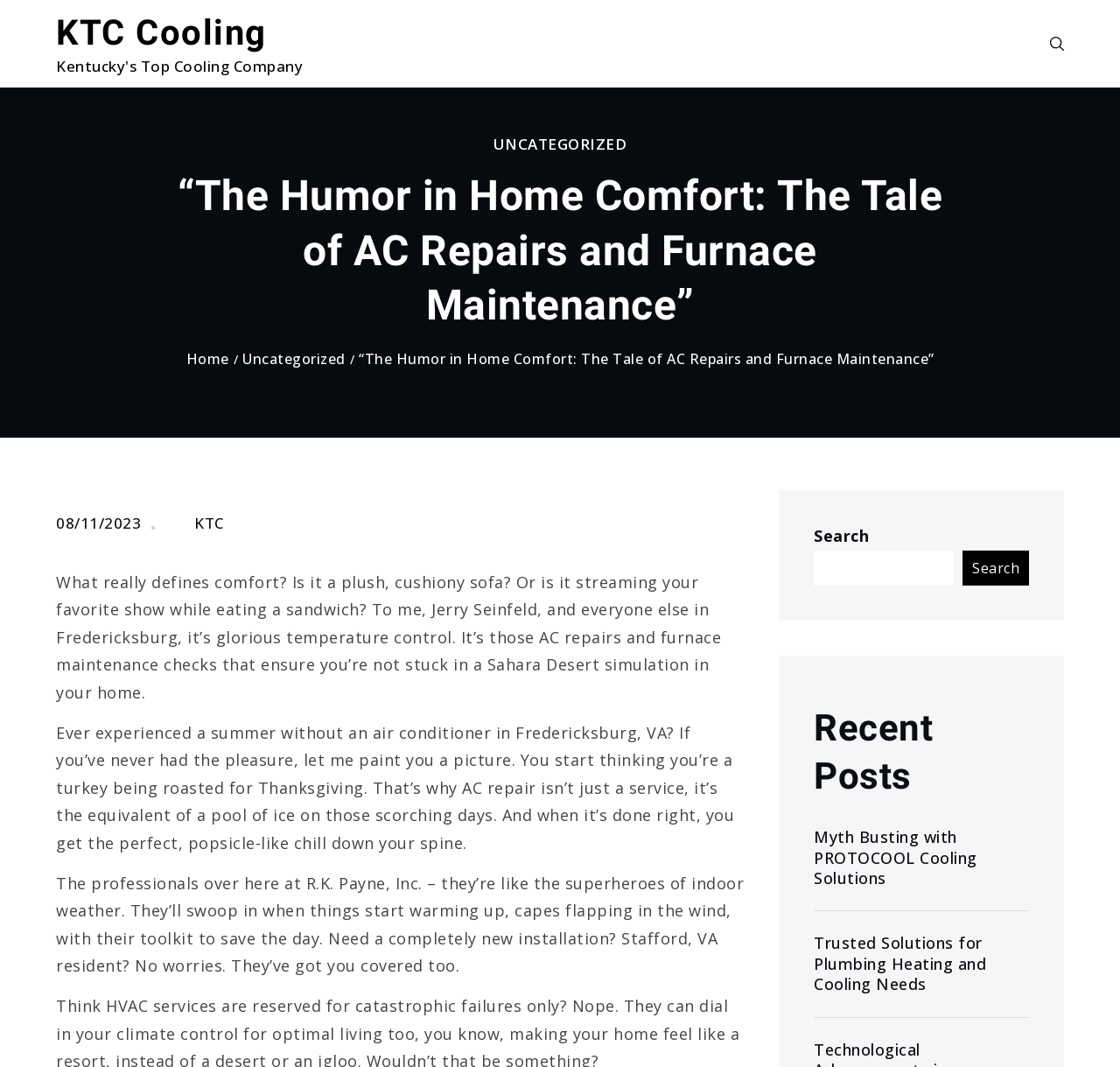Determine the bounding box coordinates of the region to click in order to accomplish the following instruction: "Click on the KTC Cooling link". Provide the coordinates as four float numbers between 0 and 1, specifically [left, top, right, bottom].

[0.05, 0.011, 0.238, 0.05]